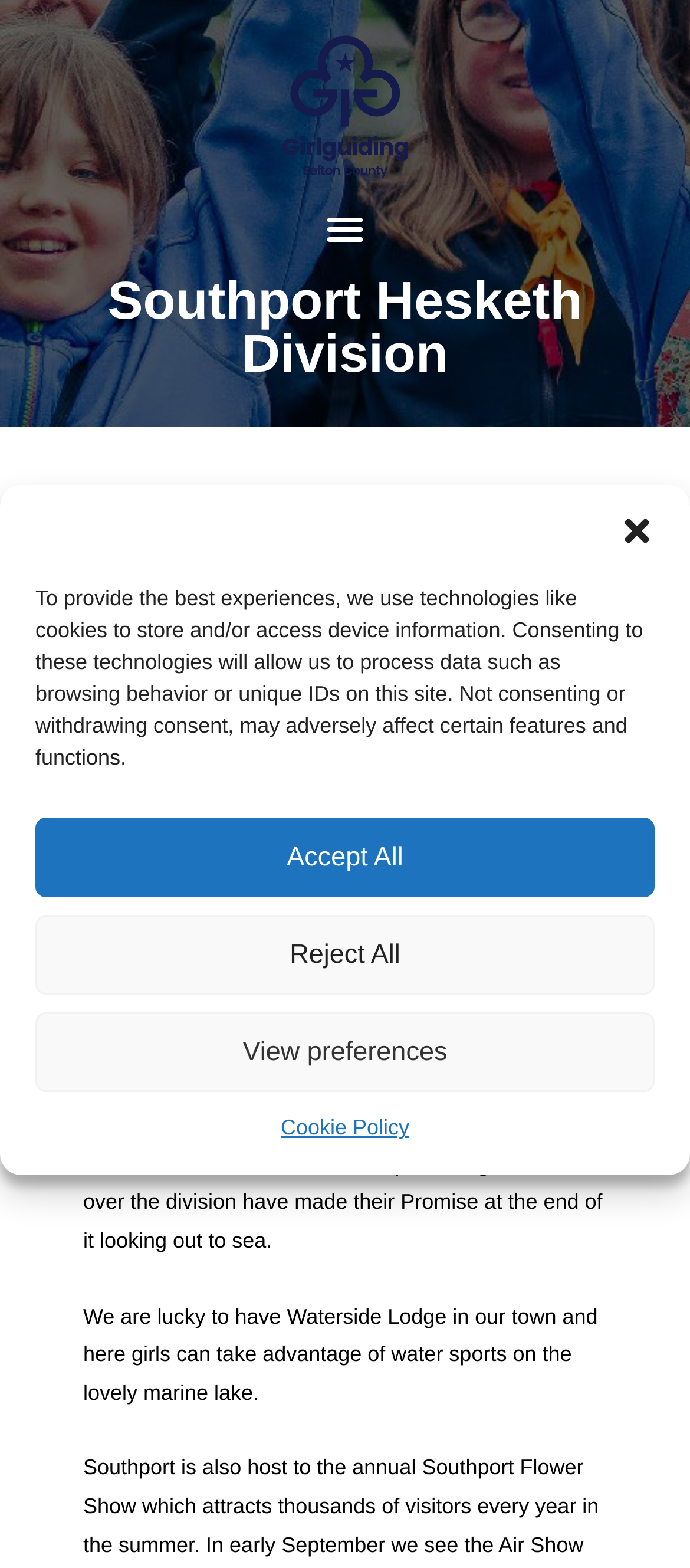What is the location of Southport?
Using the image as a reference, give an elaborate response to the question.

I found the answer by reading the StaticText element that describes Southport. The text mentions that Southport is located on the North Merseyside and West Lancashire Border.